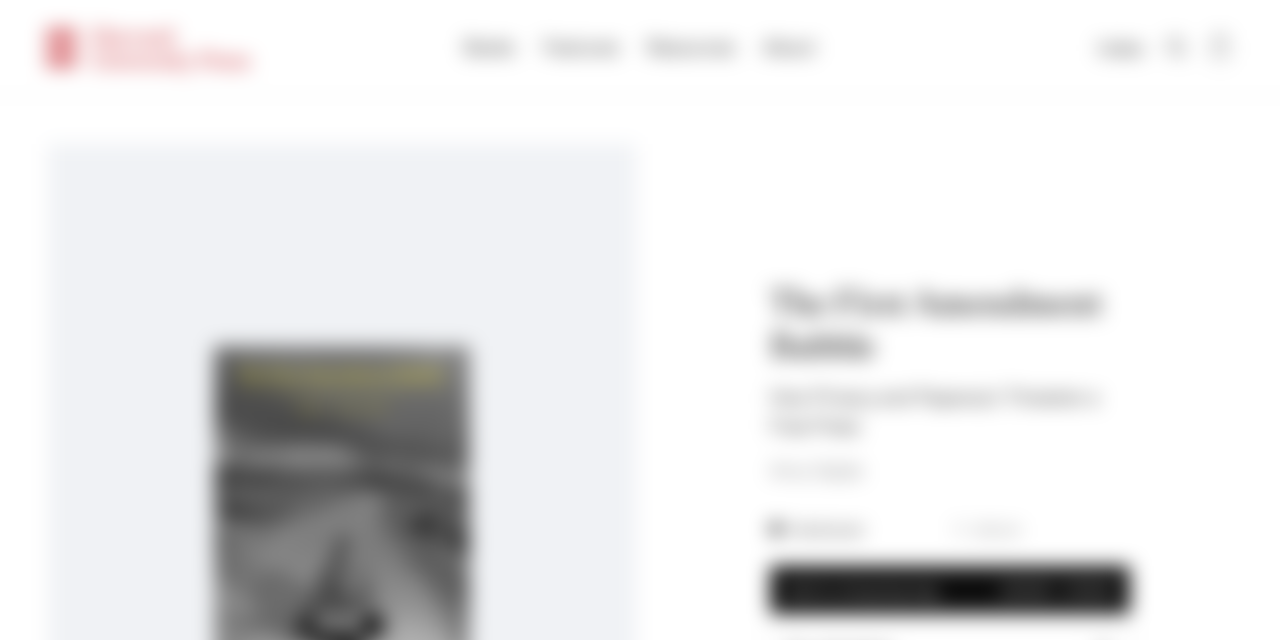Who is the author of the book?
Look at the image and answer the question using a single word or phrase.

Amy Gajda